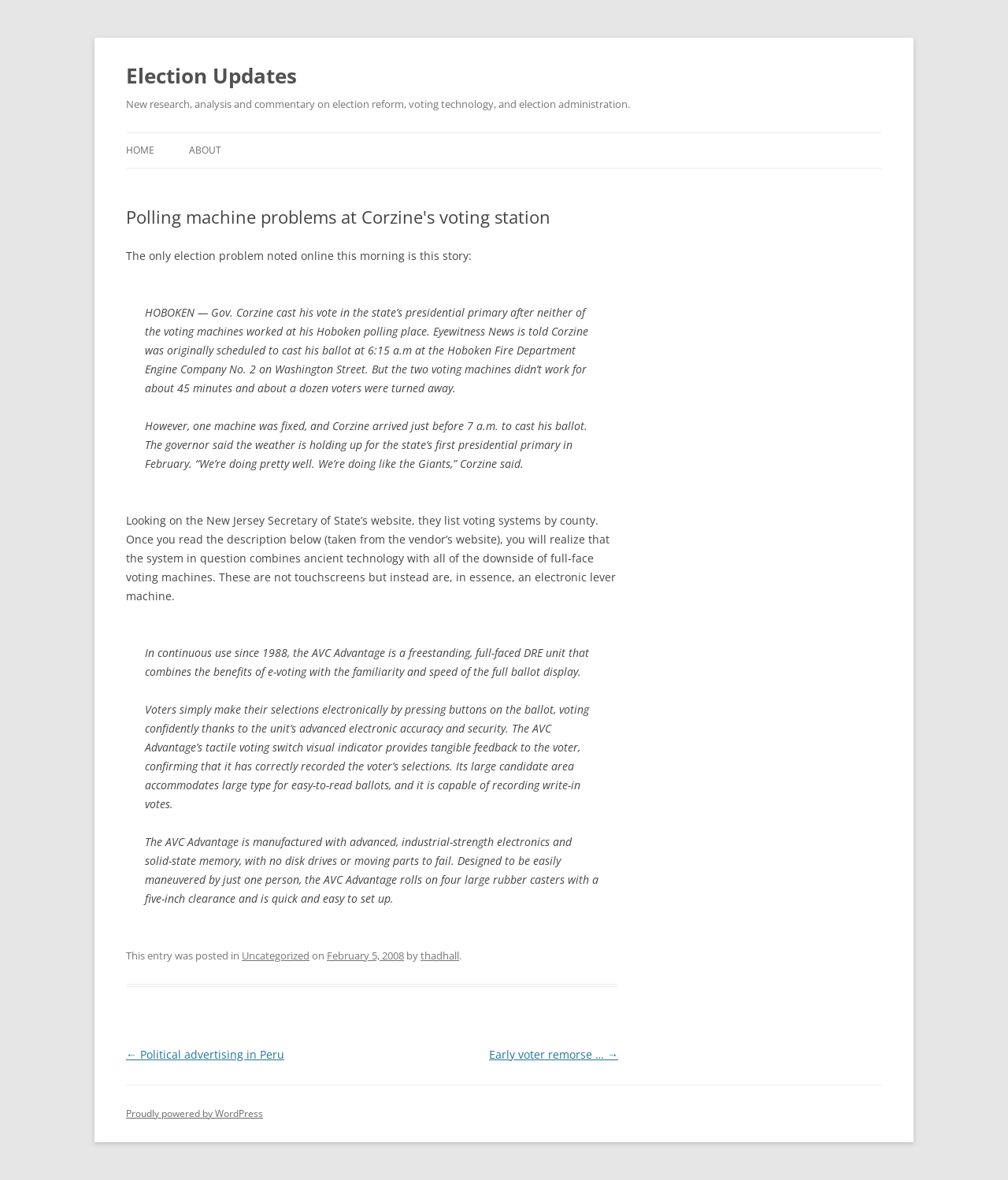Given the element description "Early voter remorse … →" in the screenshot, predict the bounding box coordinates of that UI element.

[0.485, 0.887, 0.613, 0.9]